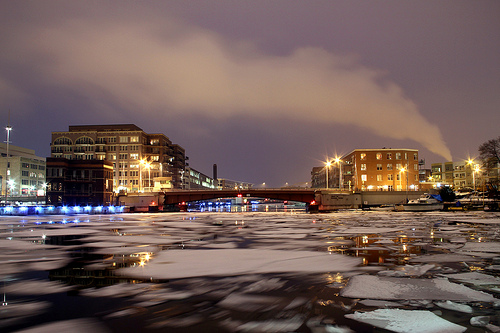Detail all significant aspects of the image you see.

This evocative nighttime scene captures the essence of Milwaukee, showcasing a partially frozen river adorned with glistening ice floes. In the background, a bridge crosses the water, illuminated by warm street lights that reflect beautifully on the surface. Notable buildings line the riverbank, their intricate architecture adding character to the landscape, while wisps of steam rise into the night sky, hinting at the city's vibrant life even in winter. This image evokes a sense of quiet contemplation, inviting viewers to appreciate the serene beauty of a city illuminated under a cold, clear sky.